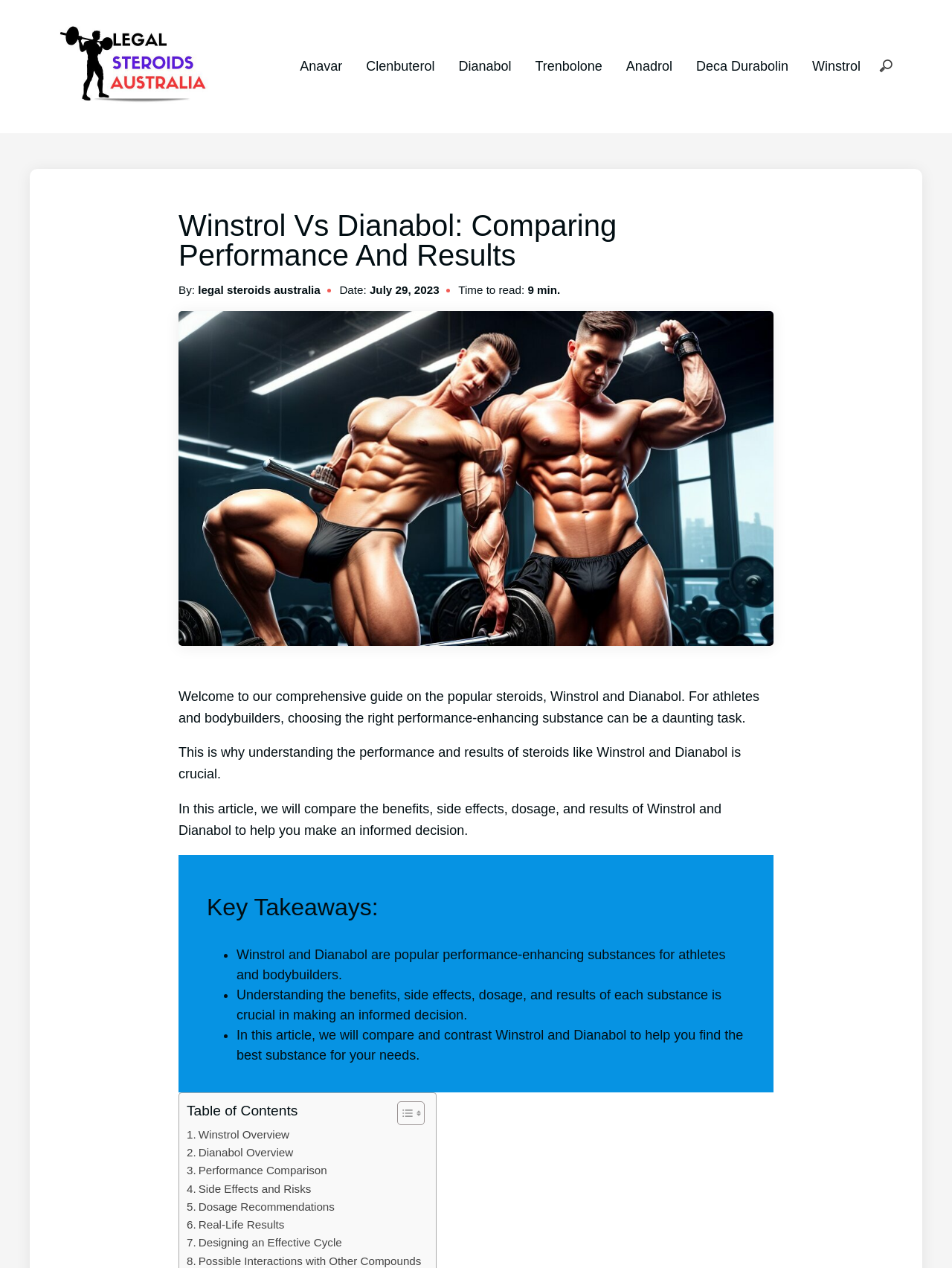Please reply with a single word or brief phrase to the question: 
What is the website about?

Steroids